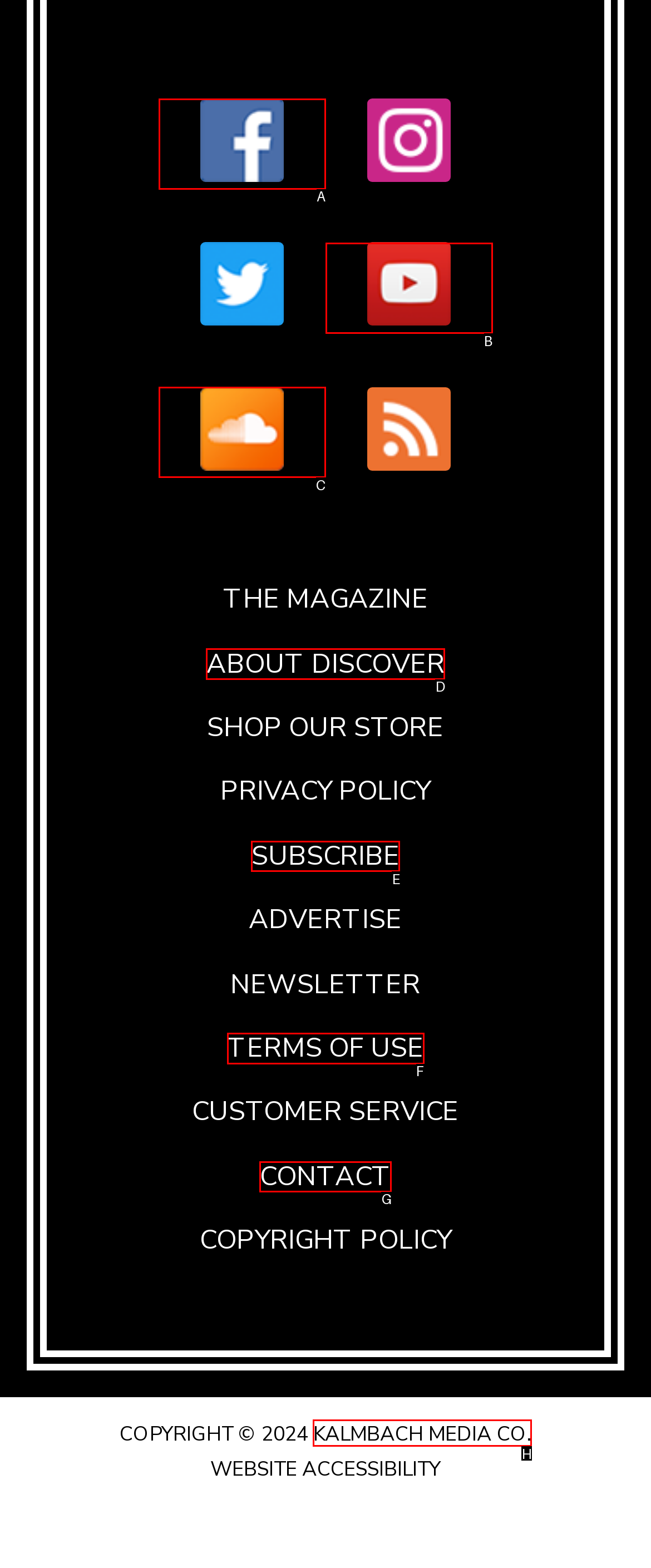From the given choices, identify the element that matches: Kalmbach Media Co.
Answer with the letter of the selected option.

H